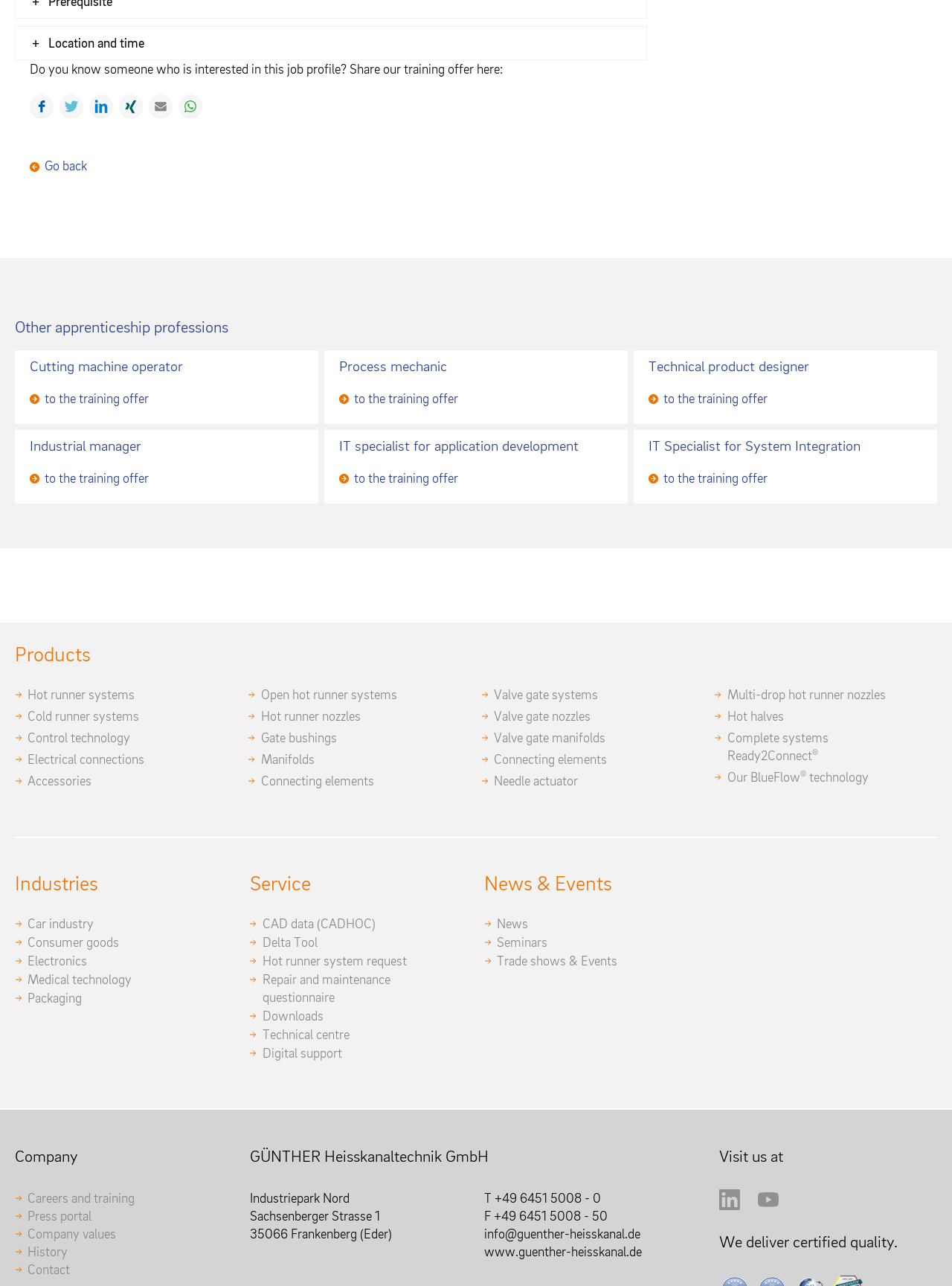Using the information in the image, give a detailed answer to the following question: What are the categories of products available?

I found the categories of products by looking at the middle of the webpage, where the product information is usually located. The links 'Hot runner systems', 'Cold runner systems', 'Control technology', 'Electrical connections', and 'Accessories' are displayed, indicating that these are the categories of products available.